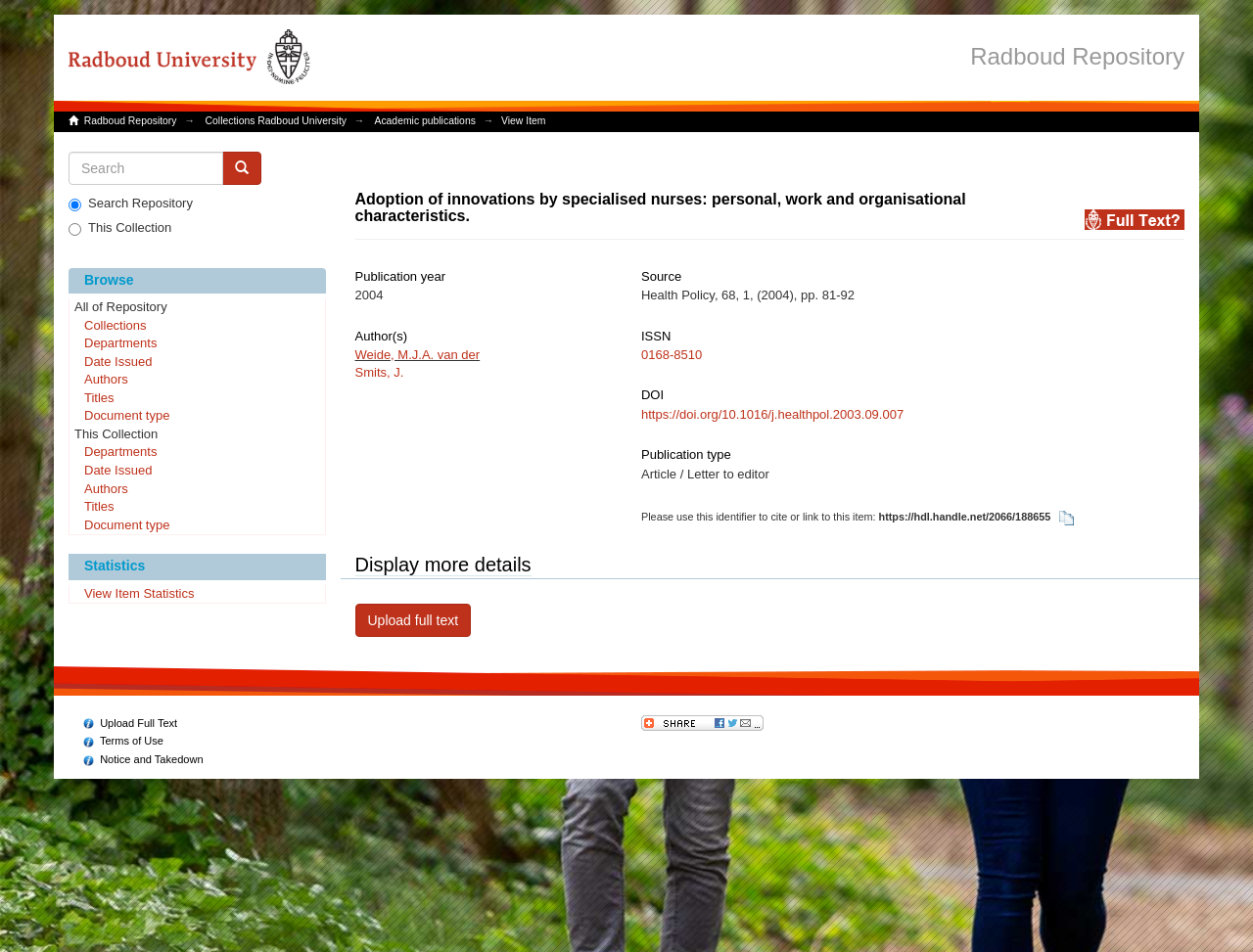Using the details in the image, give a detailed response to the question below:
How many links are there in the 'Browse' section?

The 'Browse' section is located at the left side of the webpage and it contains 11 links, namely 'All of Repository', 'Collections', 'Departments', 'Date Issued', 'Authors', 'Titles', 'Document type', 'This Collection', 'Departments', 'Date Issued', and 'Authors'.